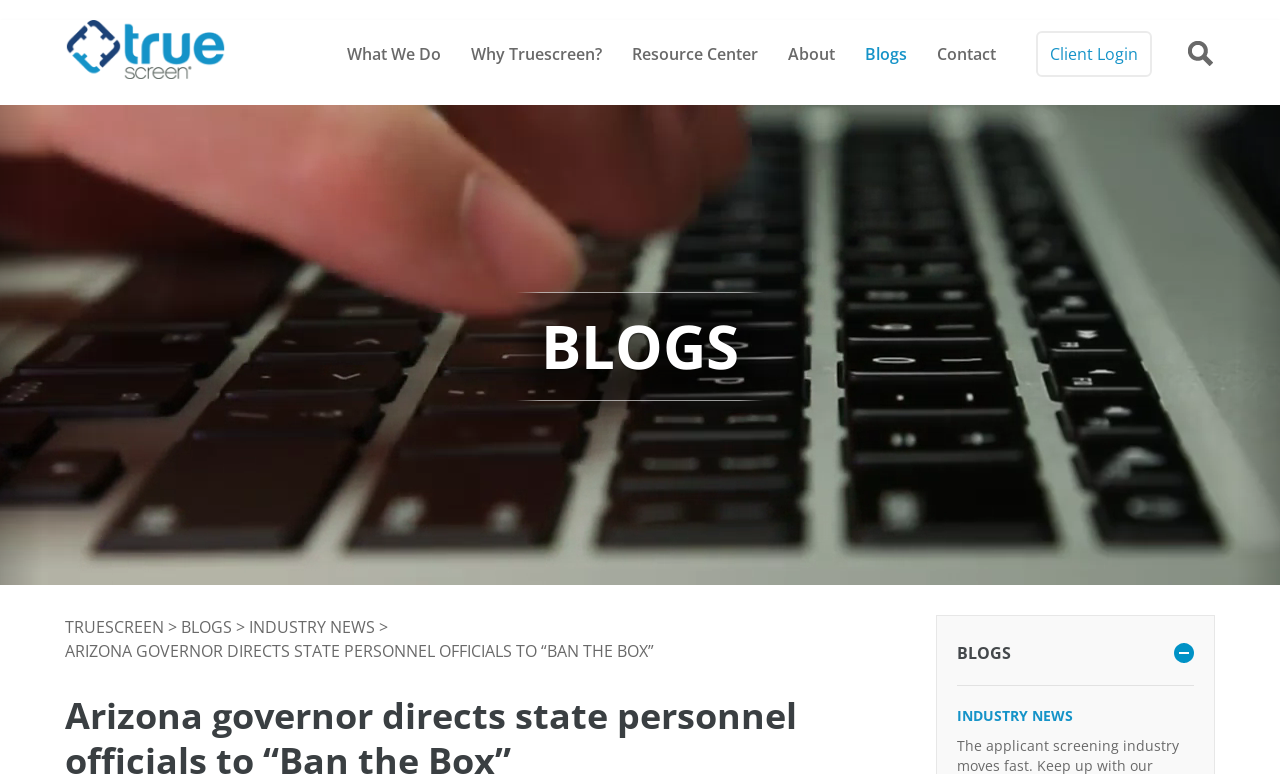Using the given element description, provide the bounding box coordinates (top-left x, top-left y, bottom-right x, bottom-right y) for the corresponding UI element in the screenshot: Blogs

[0.141, 0.796, 0.184, 0.824]